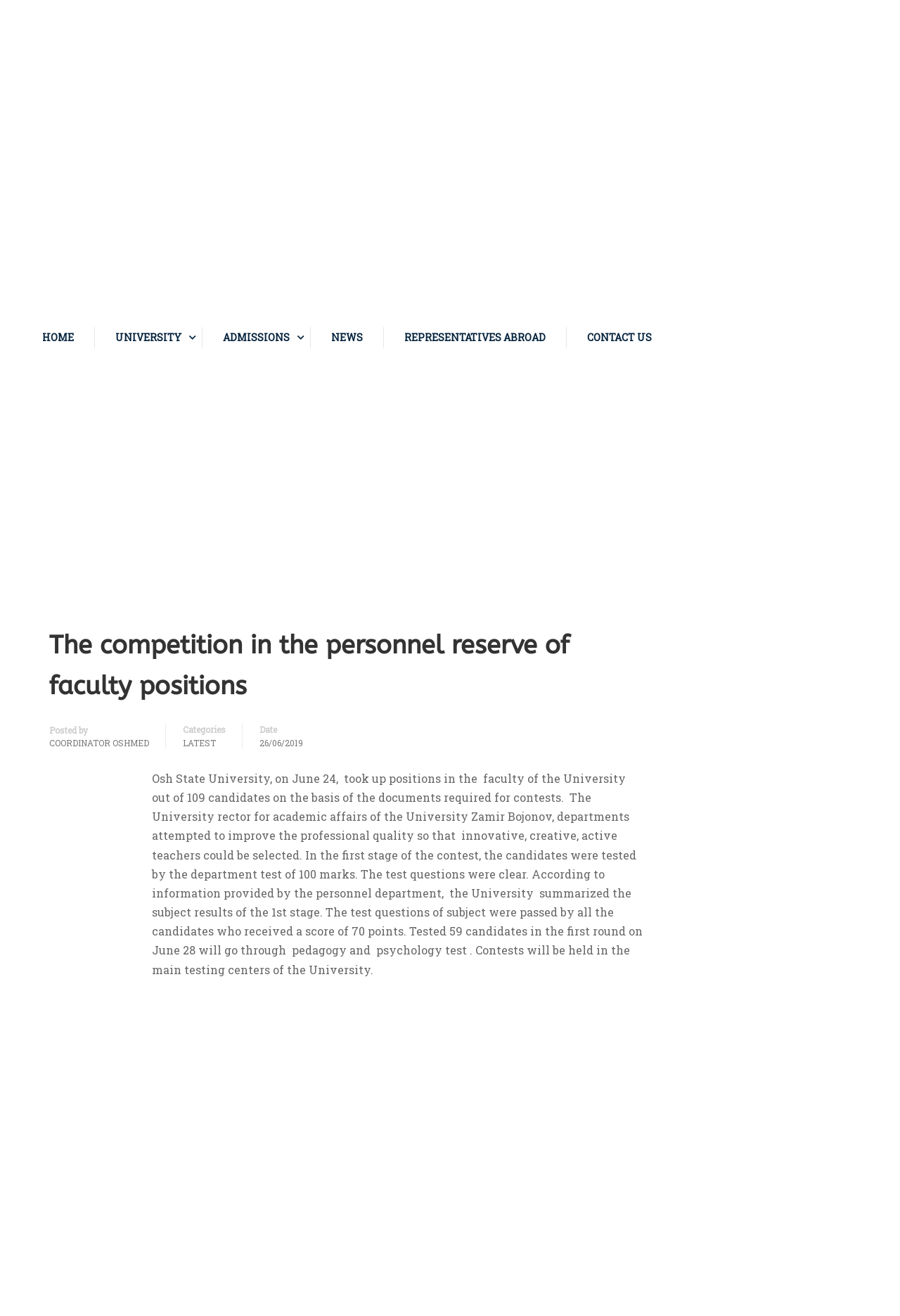Explain the webpage's layout and main content in detail.

The webpage is about Osh State University, specifically the competition in the personnel reserve of faculty positions. At the top, there is a logo of the university, which is an image linked to the university's homepage. Below the logo, there is a navigation menu with links to different sections of the website, including "HOME", "UNIVERSITY", "ADMISSIONS", "NEWS", "REPRESENTATIVES ABROAD", and "CONTACT US".

On the left side, there is a secondary navigation menu with links to "Home", "News", and "Latest". Below this menu, there is a heading that reads "The competition in the personnel reserve of faculty positions". This heading is followed by a paragraph of text that describes the competition, including the number of candidates and the selection process.

The main content of the webpage is a news article that discusses the competition in detail. The article is divided into sections, including the date of the competition, the categories, and the results. There are also links to related articles or pages within the website.

At the bottom of the webpage, there is a link to "Back To Top", which allows users to quickly navigate back to the top of the page. Overall, the webpage is well-organized and easy to navigate, with clear headings and concise text that summarizes the main points of the competition.